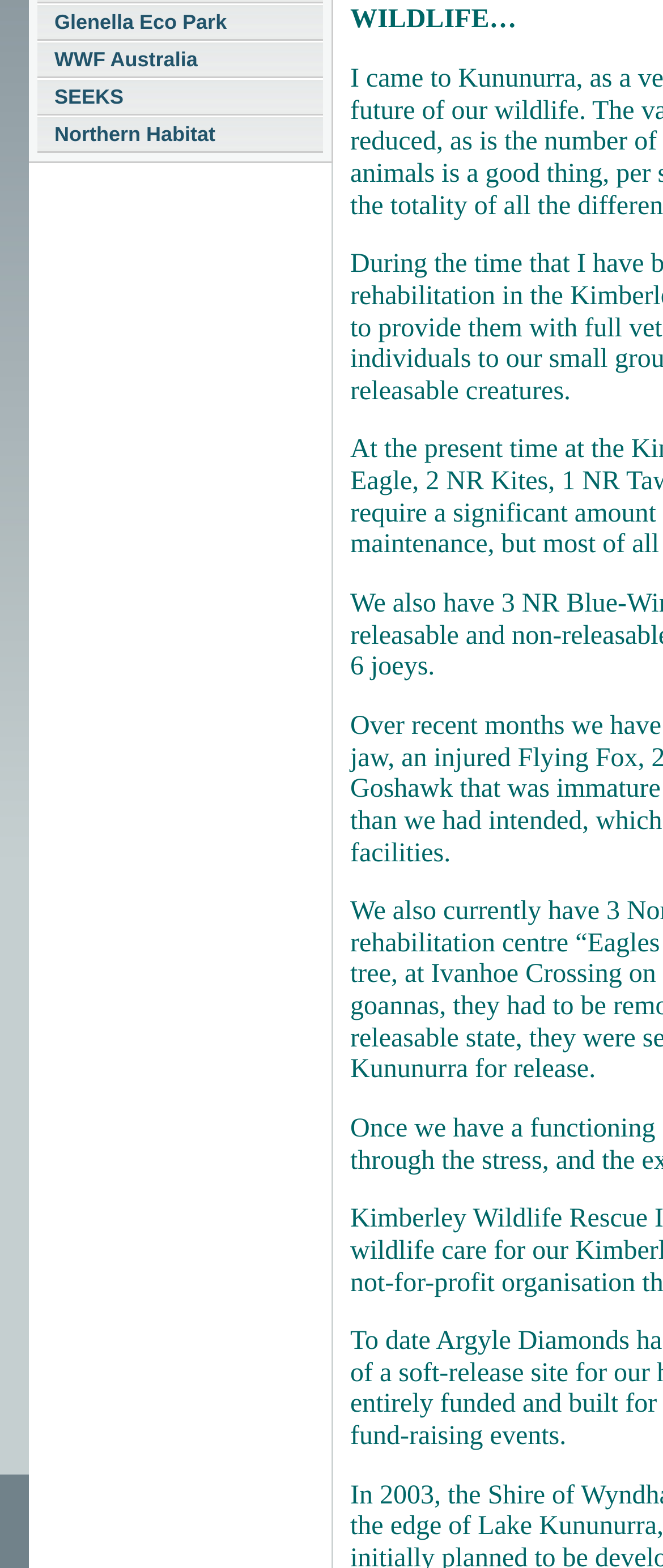Identify the bounding box for the described UI element: "WWF Australia".

[0.056, 0.026, 0.487, 0.05]